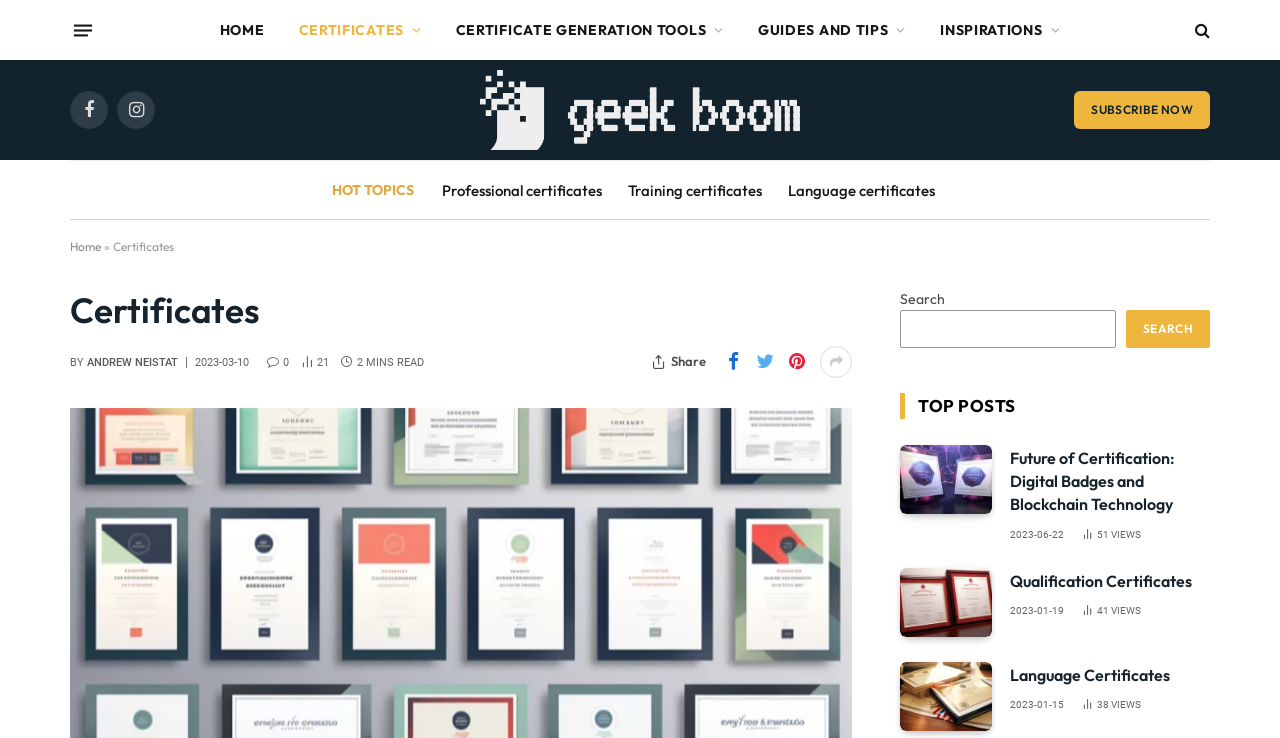Locate the bounding box coordinates of the area to click to fulfill this instruction: "Subscribe now". The bounding box should be presented as four float numbers between 0 and 1, in the order [left, top, right, bottom].

[0.839, 0.123, 0.945, 0.175]